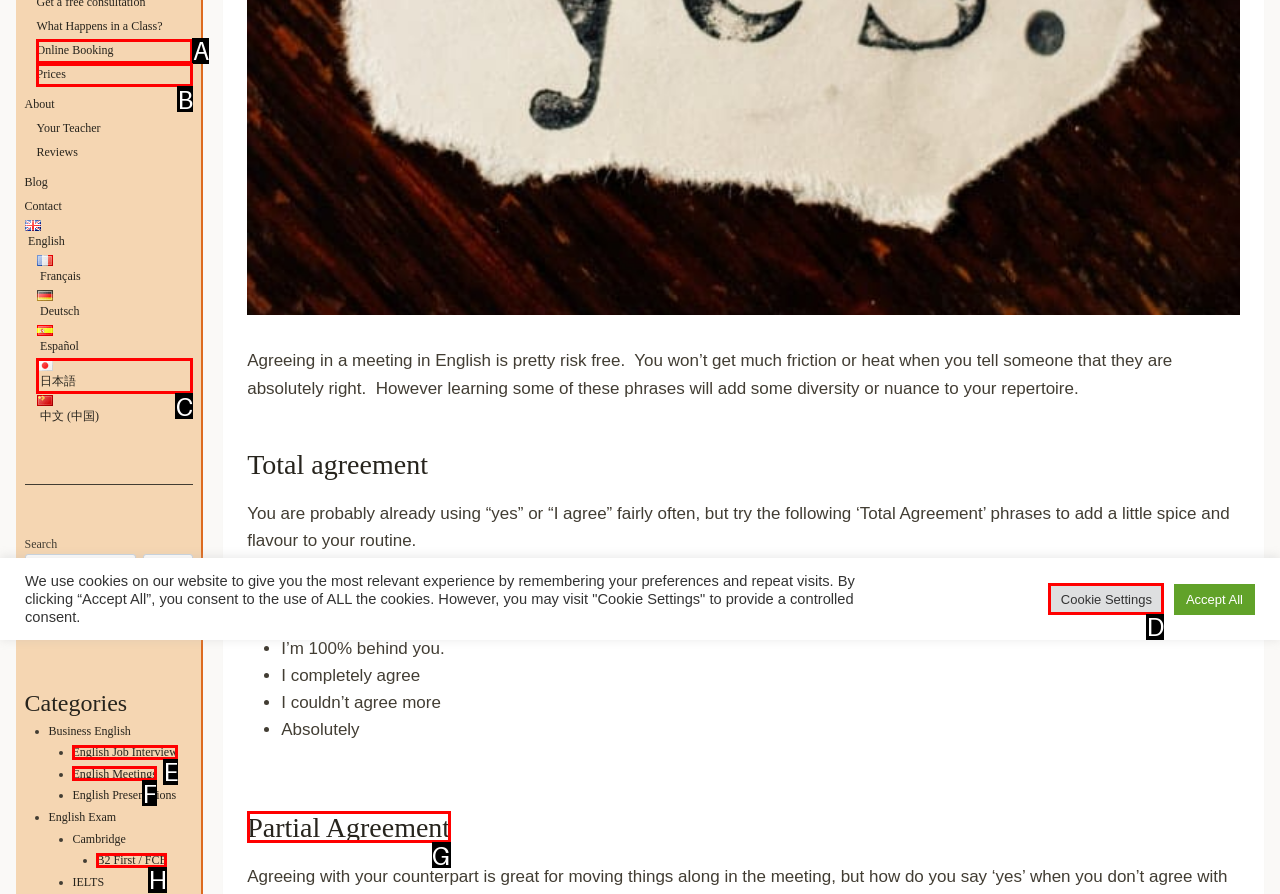Identify the HTML element that corresponds to the description: Prices Provide the letter of the correct option directly.

B